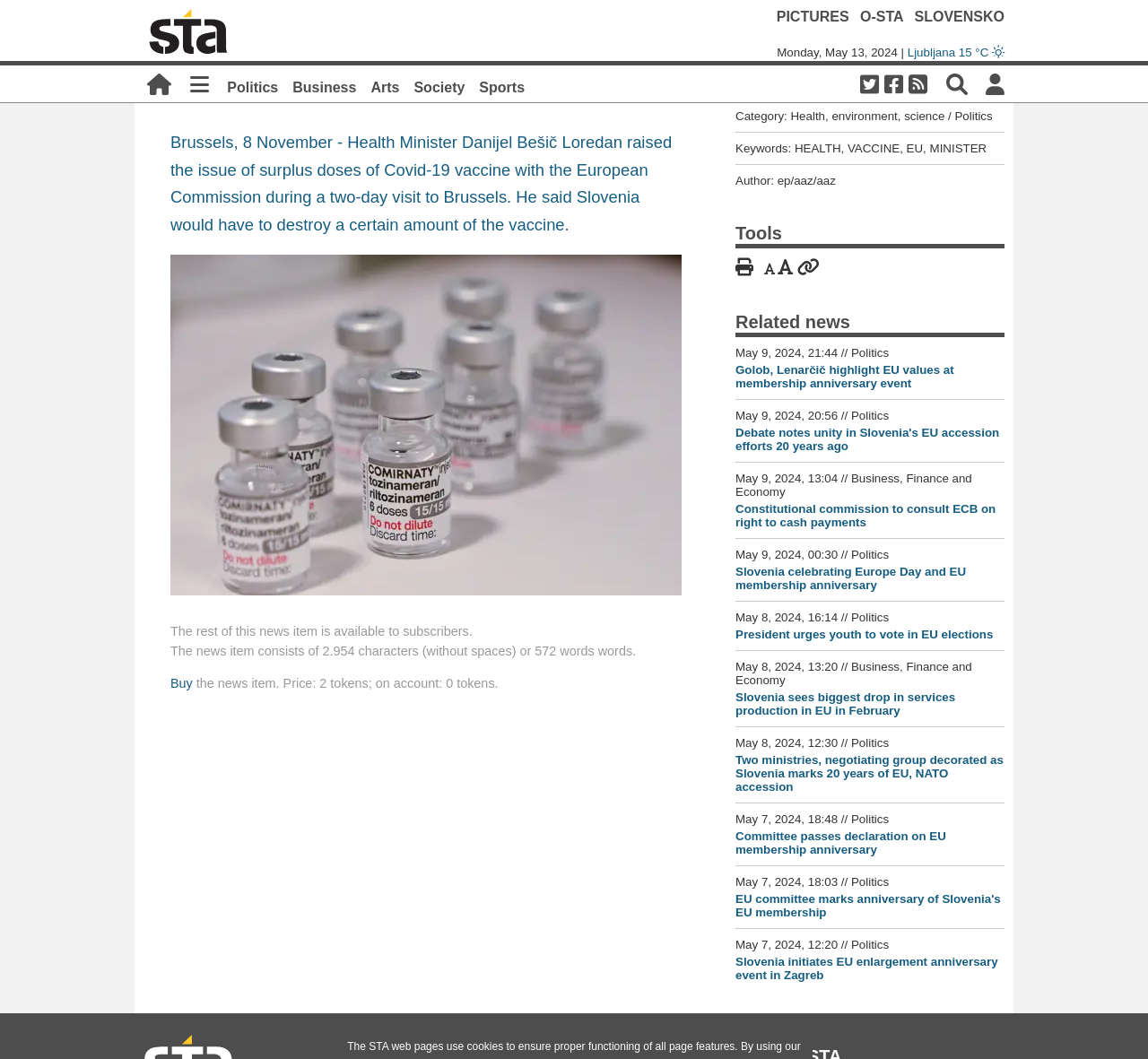What is the time of publication of the news item?
Based on the image, provide a one-word or brief-phrase response.

Nov 8, 2022, 19:27